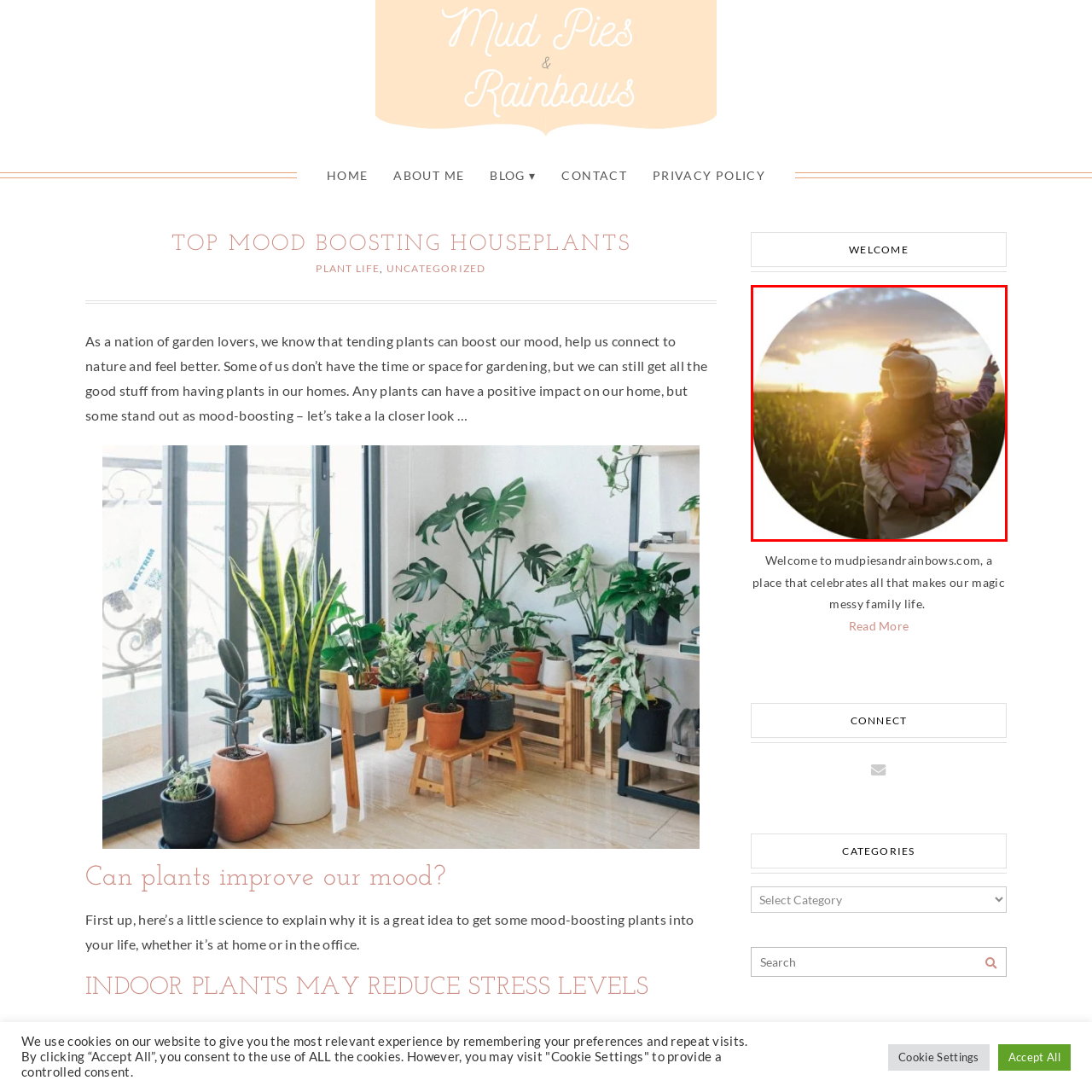Please examine the image highlighted by the red boundary and provide a comprehensive response to the following question based on the visual content: 
What is the child pointing at?

The child is excitedly pointing towards the horizon, which is illuminated by the golden sunlight, indicating a sense of wonder and curiosity.